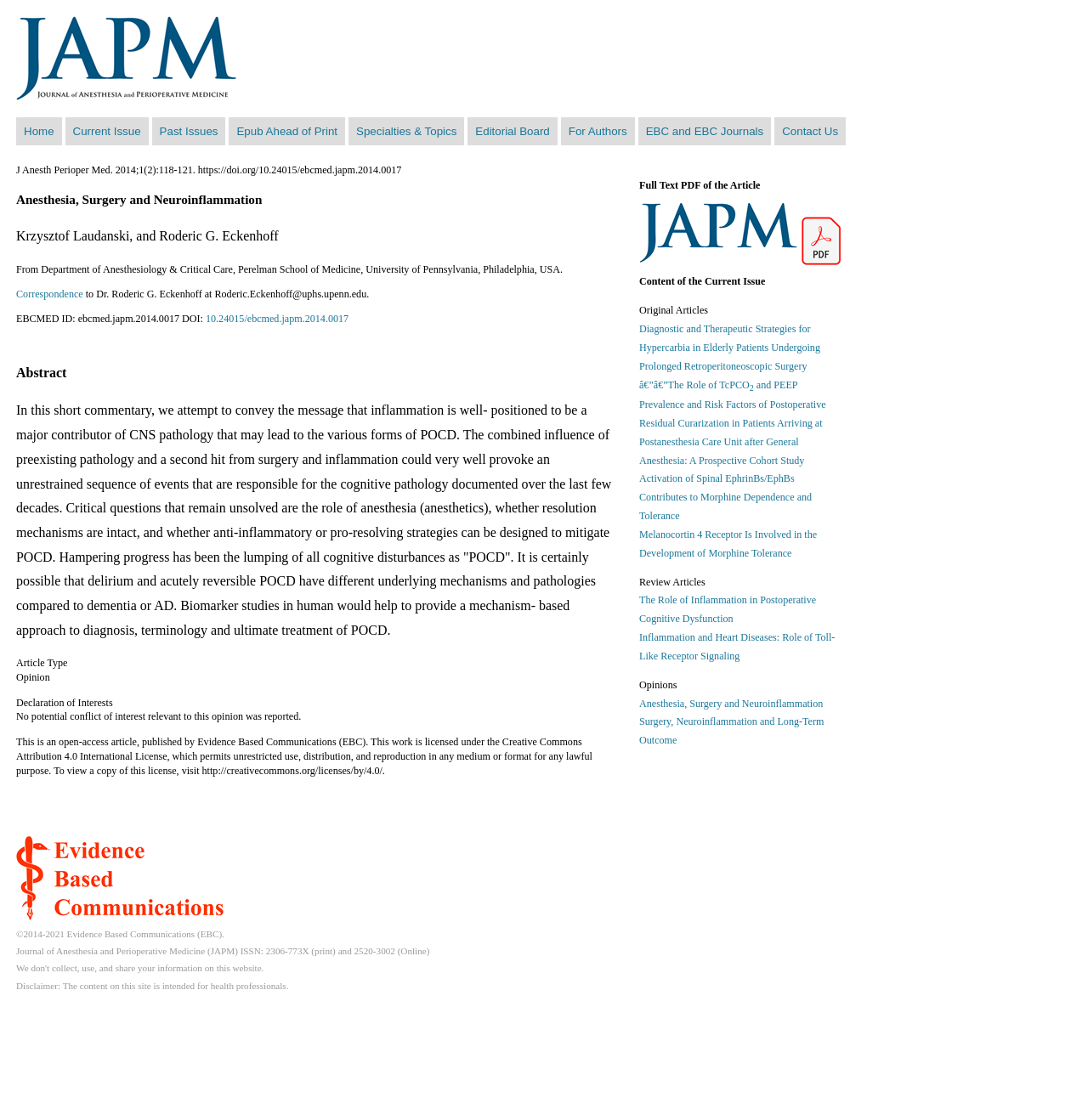Please specify the bounding box coordinates of the area that should be clicked to accomplish the following instruction: "Click the 'Home' button". The coordinates should consist of four float numbers between 0 and 1, i.e., [left, top, right, bottom].

[0.015, 0.11, 0.057, 0.123]